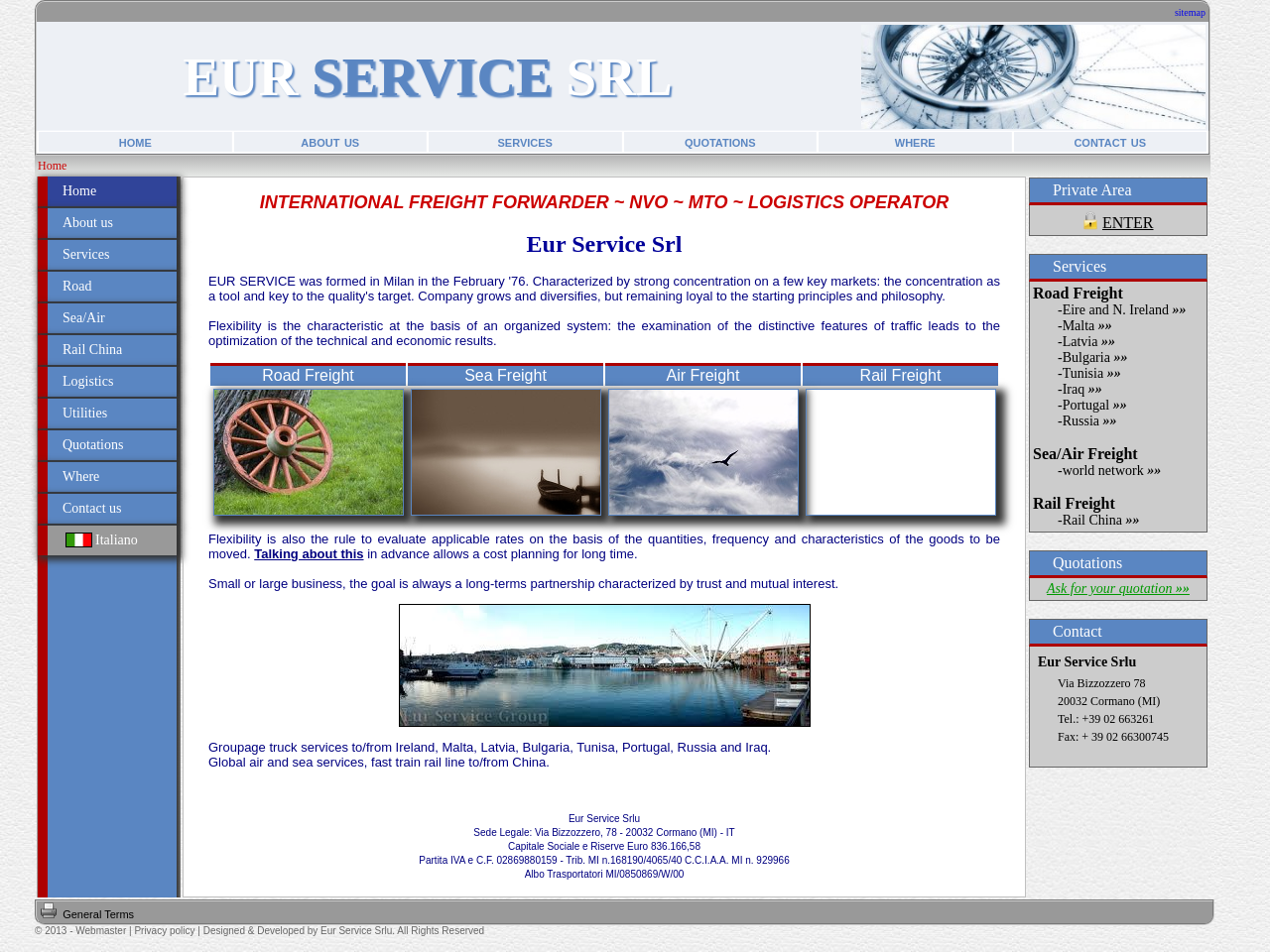Describe all the key features of the webpage in detail.

This webpage is about Eur Service Srl, an international freight forwarder and logistics company. At the top, there is a navigation menu with links to "sitemap", "EUR SERVICE SRL", and a compass icon. Below the navigation menu, there is a row of links to different sections of the website, including "home", "about us", "services", "quotations", "where", and "contact us".

The main content of the webpage is divided into two columns. The left column contains a list of links to various services offered by the company, including "Home", "About us", "Services", "Road", "Sea/Air", "Rail China", "Logistics", "Utilities", "Quotations", "Where", "Contact us", and "ita Italiano". There is also an image of an Italian flag next to the "ita Italiano" link.

The right column contains a description of the company, stating that it was formed in Milan in 1976 and has a strong focus on a few key markets. The company's philosophy is based on flexibility, which allows it to optimize technical and economic results. The text also mentions that the company offers customized rates based on the quantity, frequency, and characteristics of the goods being transported.

Below the company description, there is a table with four columns, each representing a different type of freight service: road, sea, air, and rail. Each column contains a link to a specific service.

Further down the page, there is a section with a heading "Eur Service Srl" and a brief description of the company's services, including groupage truck services to and from various countries, global air and sea services, and a fast train rail line to and from China. There is also an image of the port of Genoa.

At the bottom of the page, there is a section with the company's legal information, including its registered office address, capital, and tax identification number.